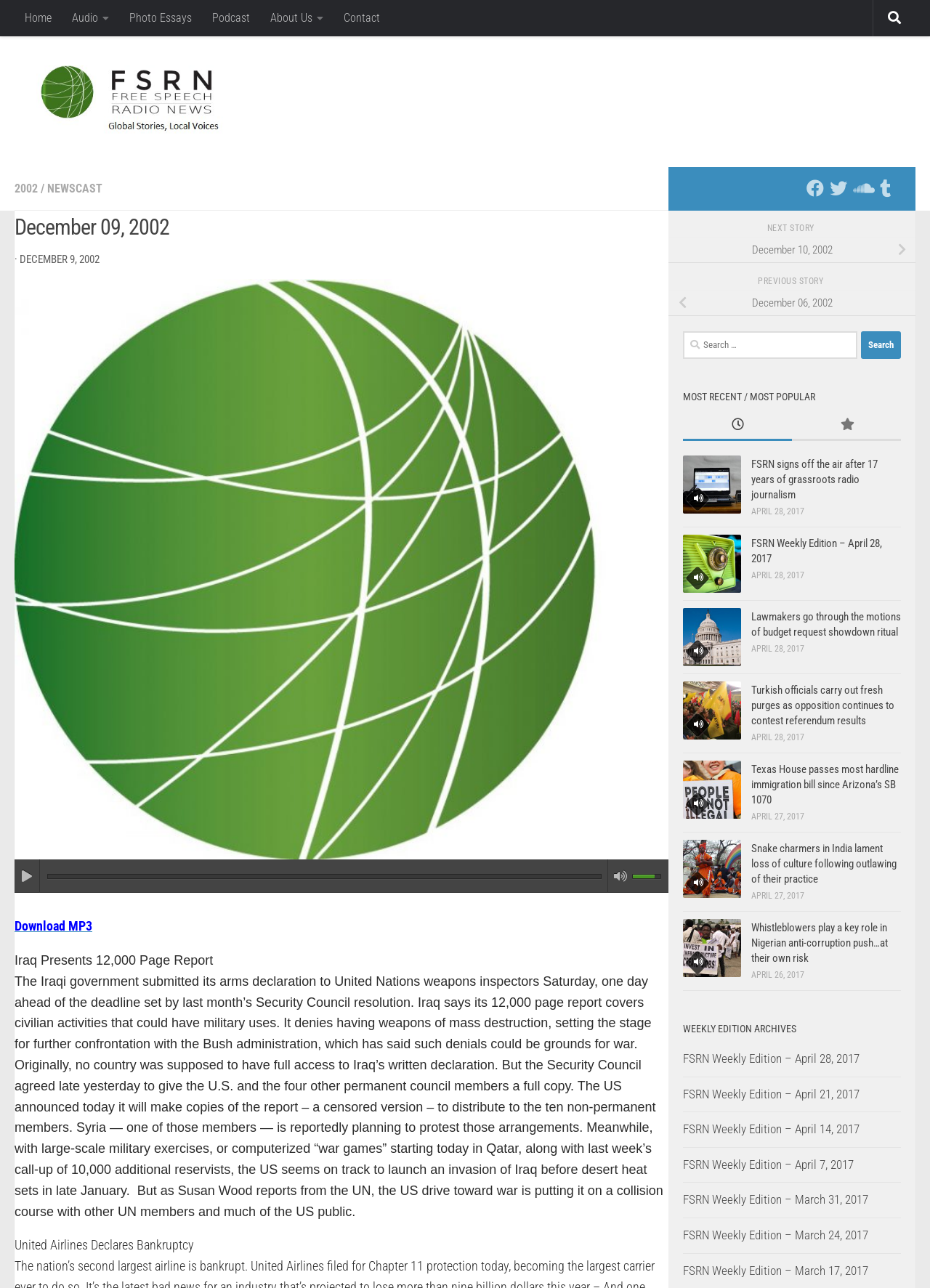Determine the bounding box coordinates for the UI element with the following description: "December 10, 2002". The coordinates should be four float numbers between 0 and 1, represented as [left, top, right, bottom].

[0.719, 0.184, 0.984, 0.204]